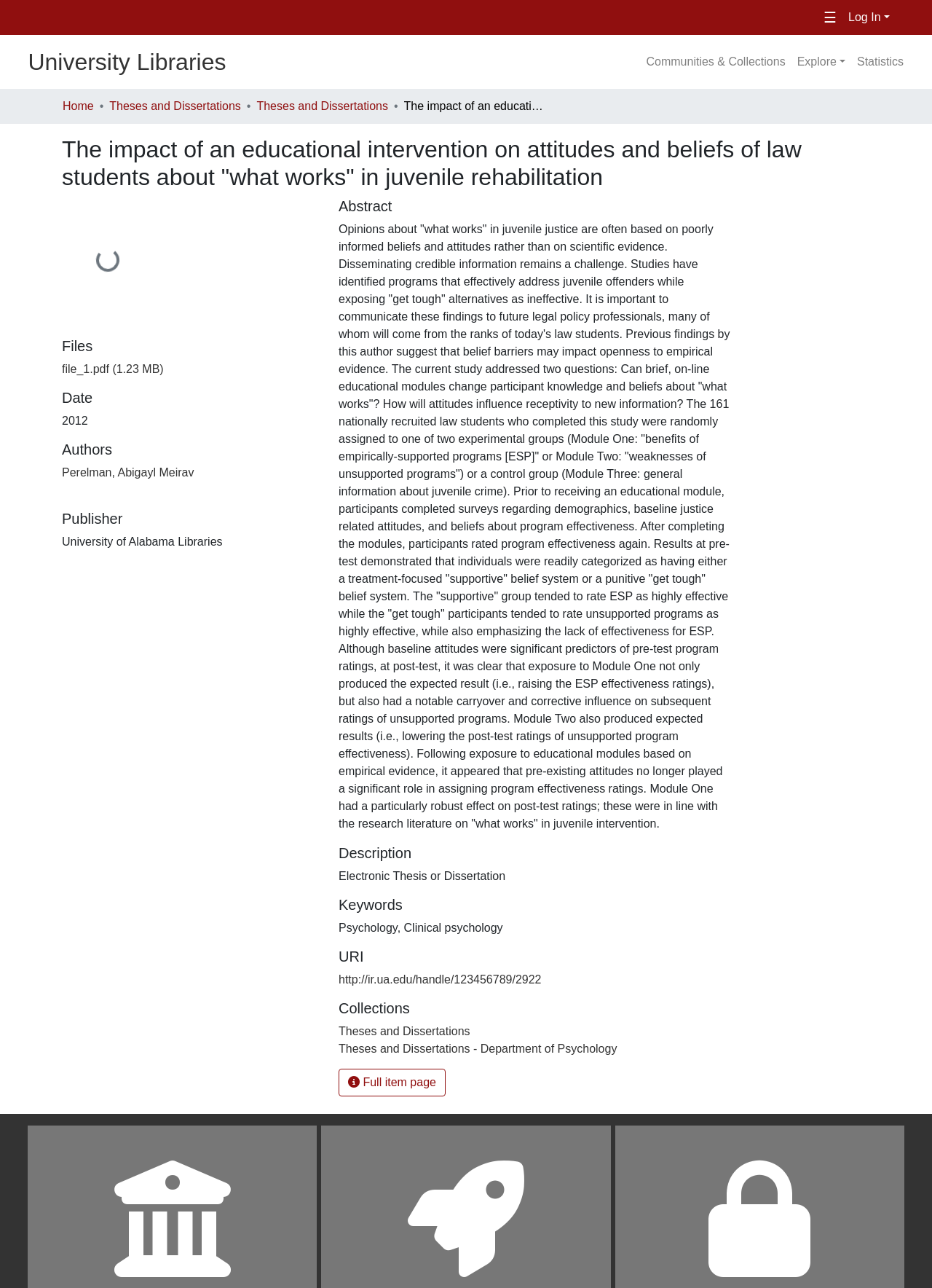Could you please study the image and provide a detailed answer to the question:
What is the publication date of the thesis?

I found the answer by looking at the 'Date' section, where it lists the publication year as '2012'.